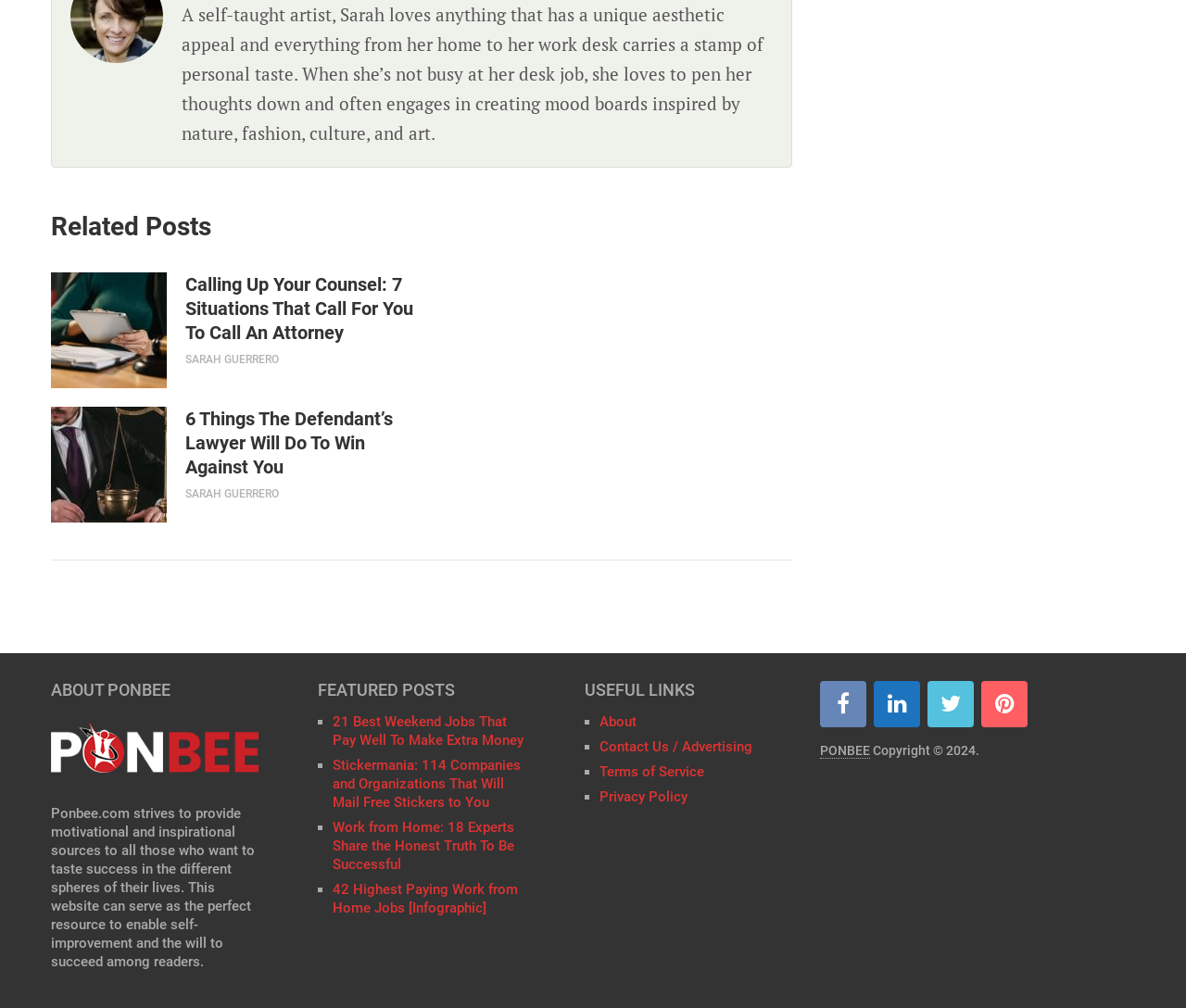What is the year of copyright for Ponbee.com?
Please respond to the question with a detailed and well-explained answer.

The answer can be found in the StaticText element at the bottom of the webpage, which states 'Copyright © 2024'.